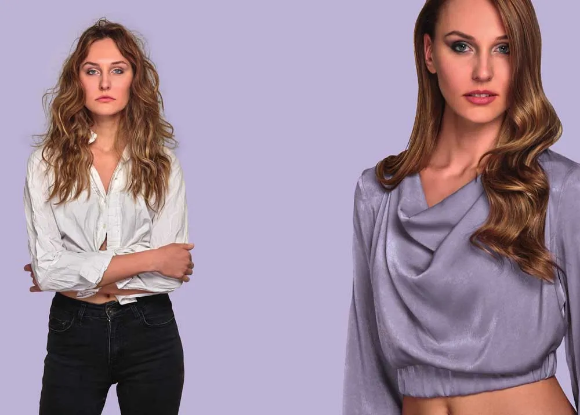Give a thorough explanation of the image.

The image features two models against a soft pastel purple background, showcasing different hairstyles and outfits that highlight the versatility and sleekness of keratin treatments. The model on the left has natural, voluminous curls, wearing a casual white button-up shirt and dark jeans, exuding a relaxed yet stylish vibe. In contrast, the model on the right presents a polished look with straight, smooth hair styled in gentle waves, dressed in a sophisticated lavender top that complements her elegant appearance. This juxtaposition emphasizes how Keyliss Keratin Hair Treatment can transform hair into a manageable, smooth, and disciplined style while reducing frizz and enhancing shine. This striking visual also serves to illustrate the effectiveness of hair treatment solutions in achieving desired hair aesthetics while promoting healthy hair care practices.